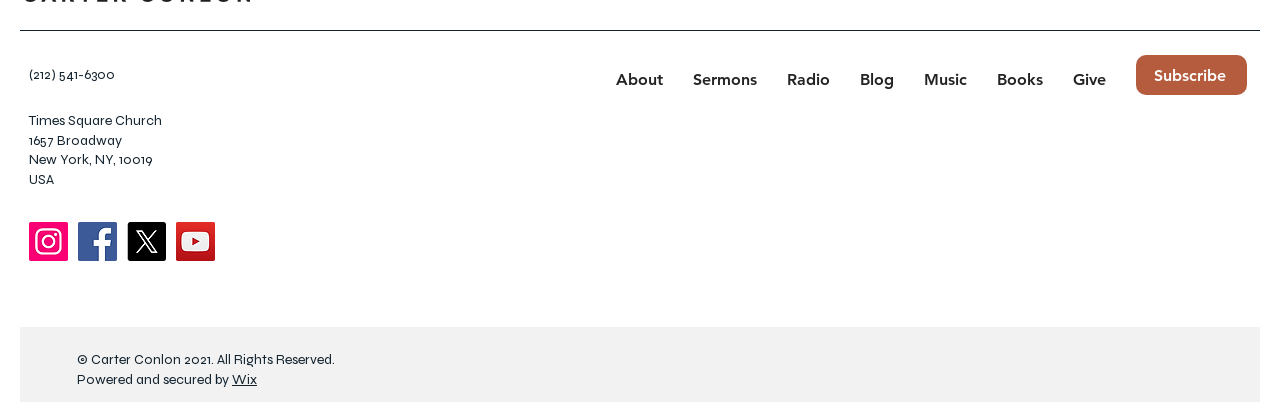Please find the bounding box coordinates for the clickable element needed to perform this instruction: "Subscribe to the newsletter".

[0.888, 0.138, 0.974, 0.237]